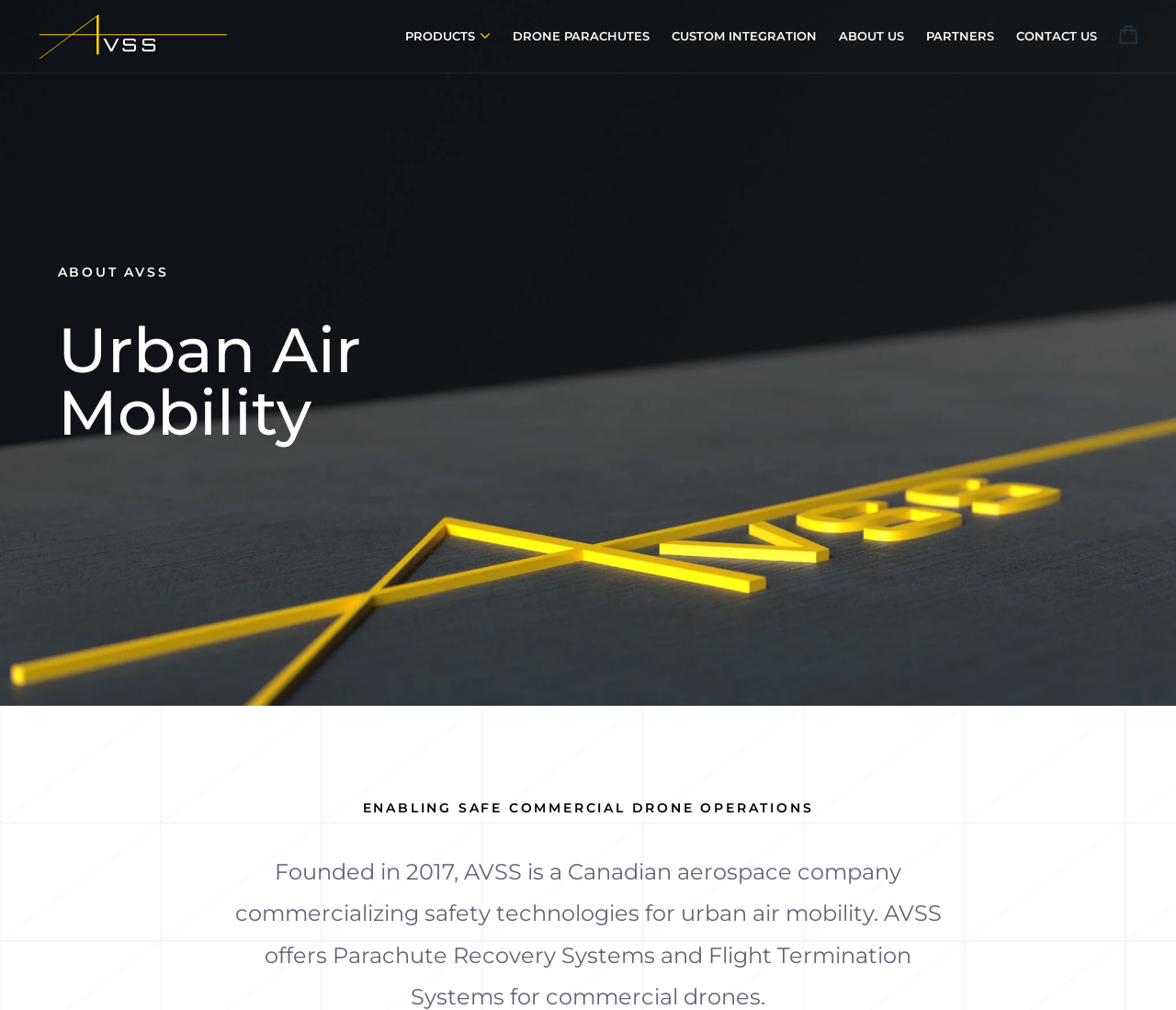Identify the bounding box coordinates of the clickable region required to complete the instruction: "view about us page". The coordinates should be given as four float numbers within the range of 0 and 1, i.e., [left, top, right, bottom].

[0.713, 0.028, 0.769, 0.043]